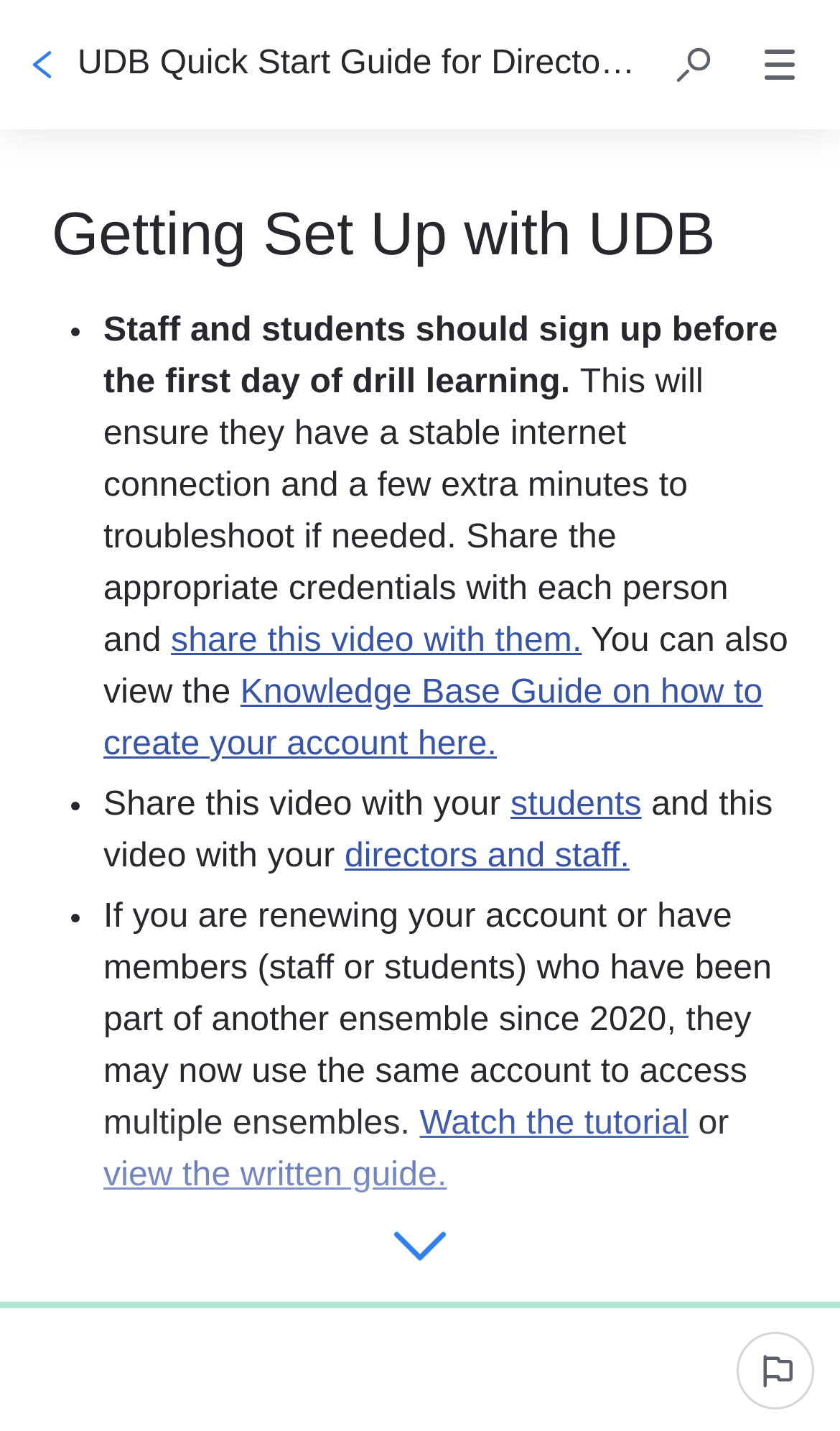Find the bounding box coordinates of the element's region that should be clicked in order to follow the given instruction: "Click the 'Knowledge Base Guide on how to create your account here' link". The coordinates should consist of four float numbers between 0 and 1, i.e., [left, top, right, bottom].

[0.123, 0.471, 0.908, 0.533]